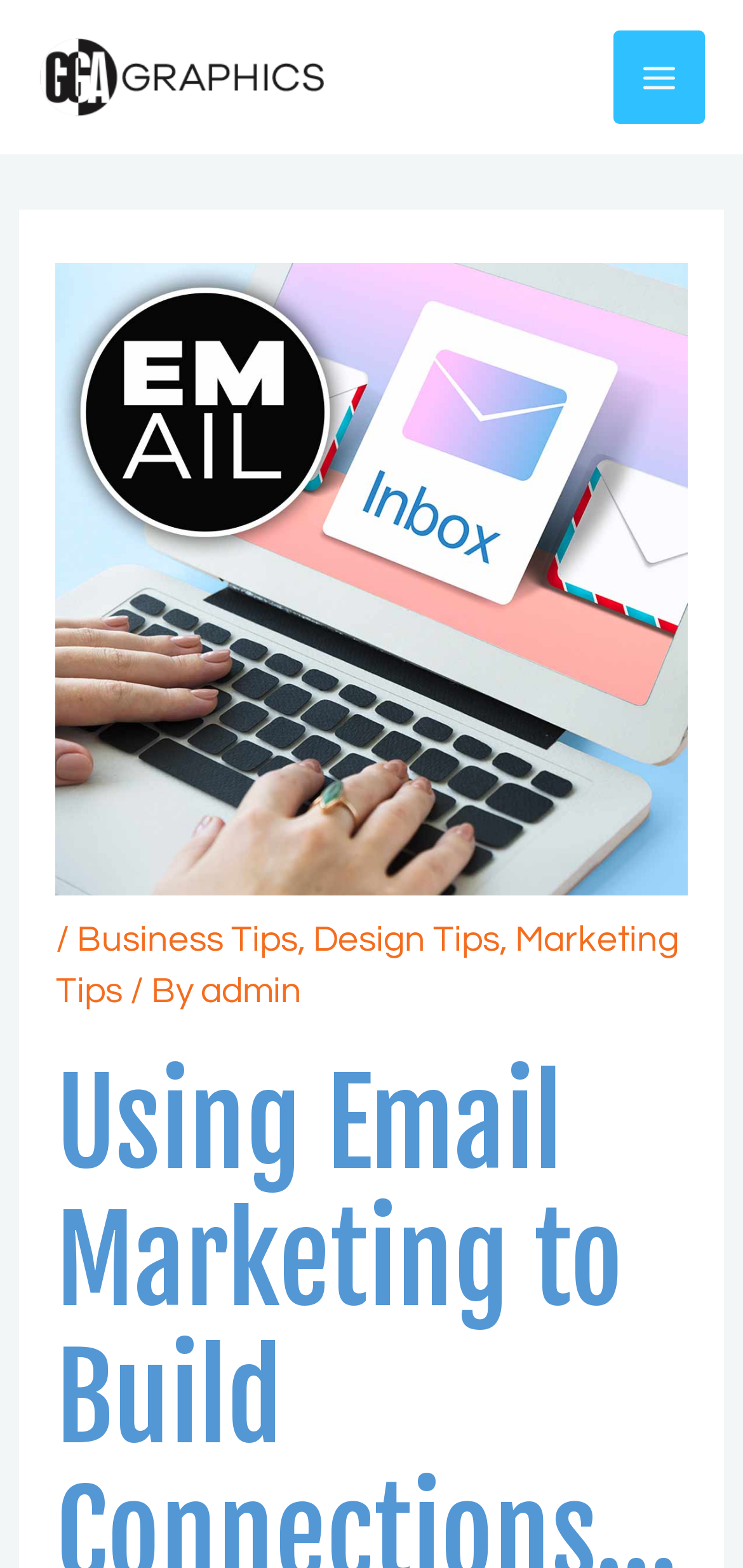Observe the image and answer the following question in detail: What is the main menu button located at?

The main menu button is located at the top right corner of the webpage with a bounding box coordinate of [0.824, 0.02, 0.949, 0.079].